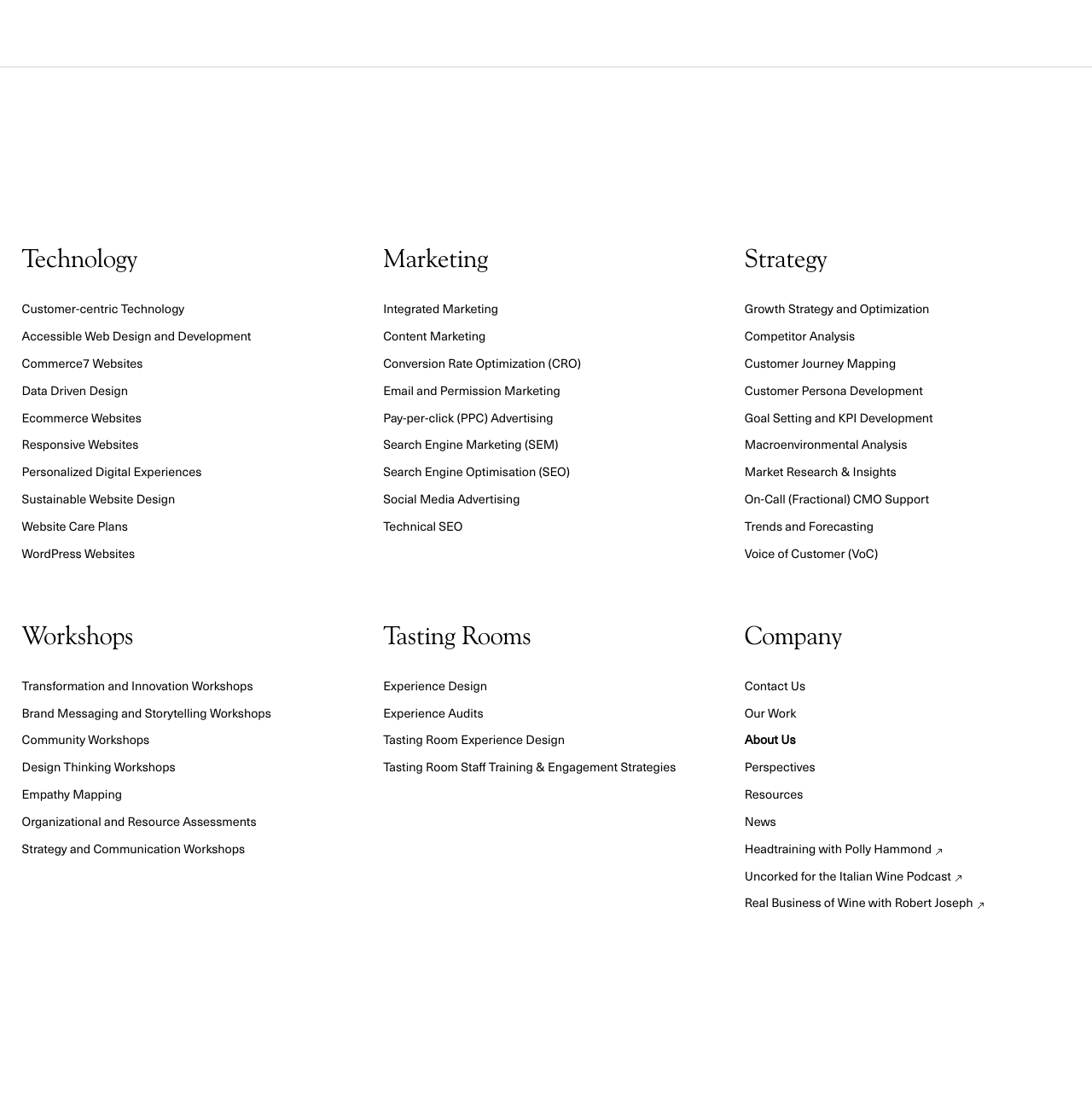How many links are there under the Workshops category?
Please provide a single word or phrase as your answer based on the image.

6